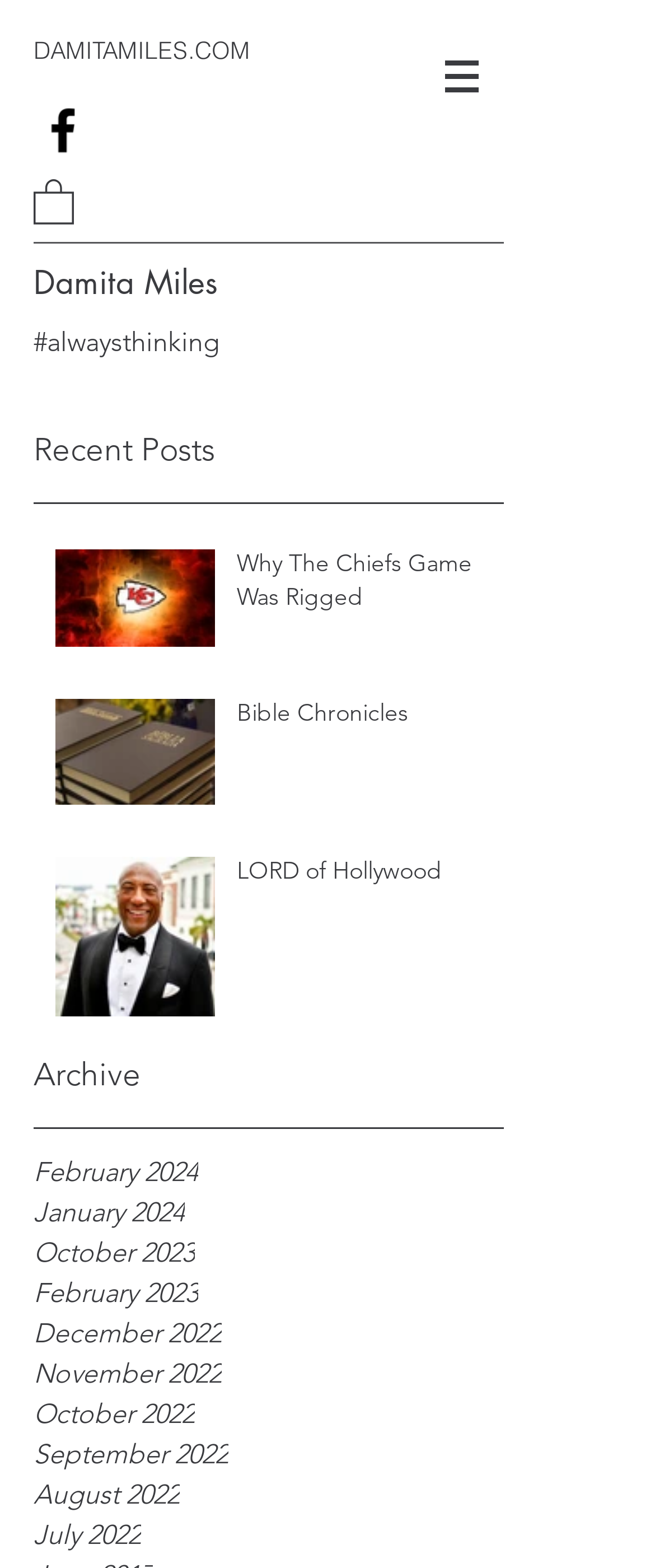Bounding box coordinates are to be given in the format (top-left x, top-left y, bottom-right x, bottom-right y). All values must be floating point numbers between 0 and 1. Provide the bounding box coordinate for the UI element described as: LORD of Hollywood

[0.362, 0.545, 0.738, 0.575]